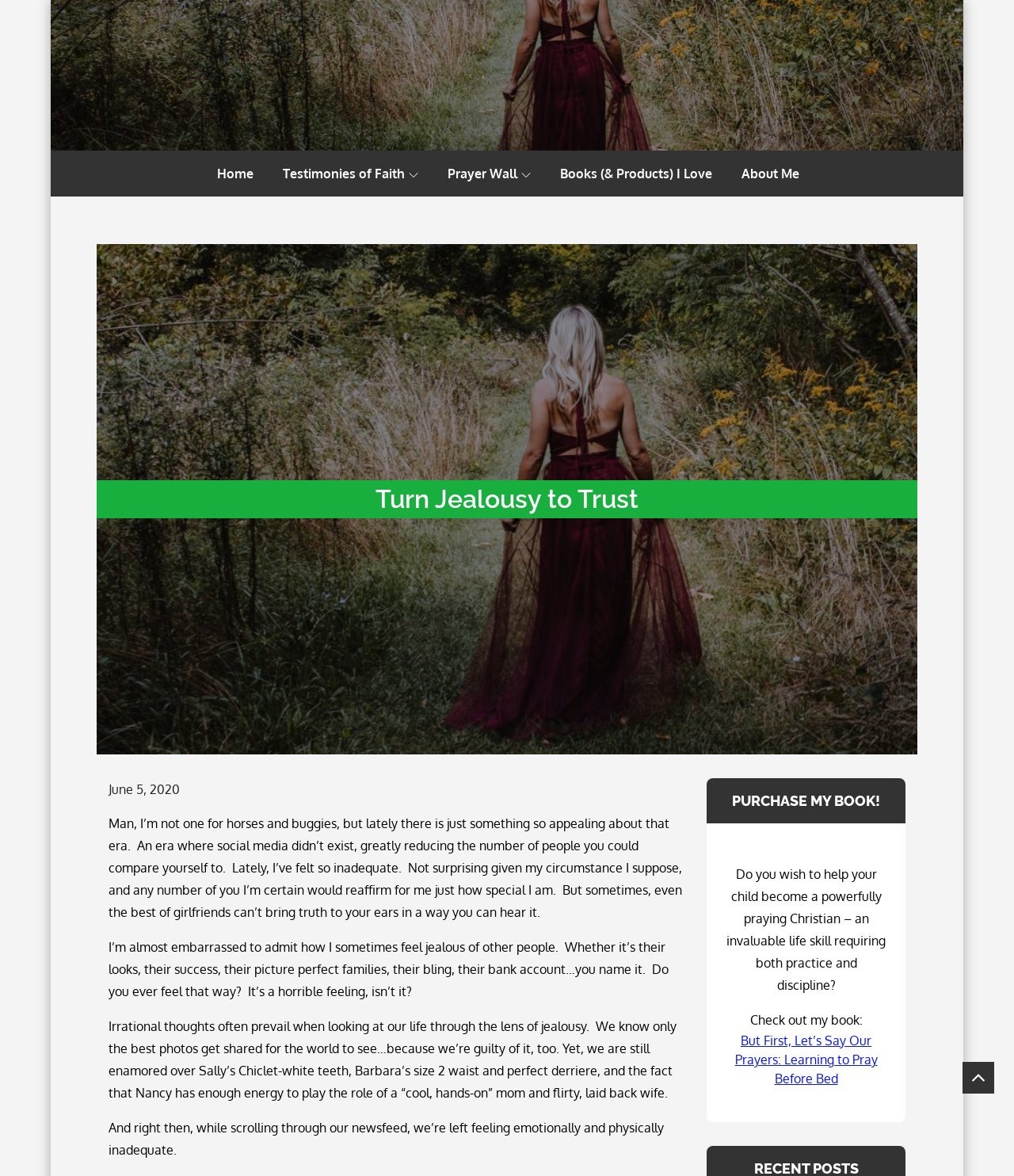Can you show the bounding box coordinates of the region to click on to complete the task described in the instruction: "Click on the 'Home' link"?

[0.2, 0.128, 0.264, 0.167]